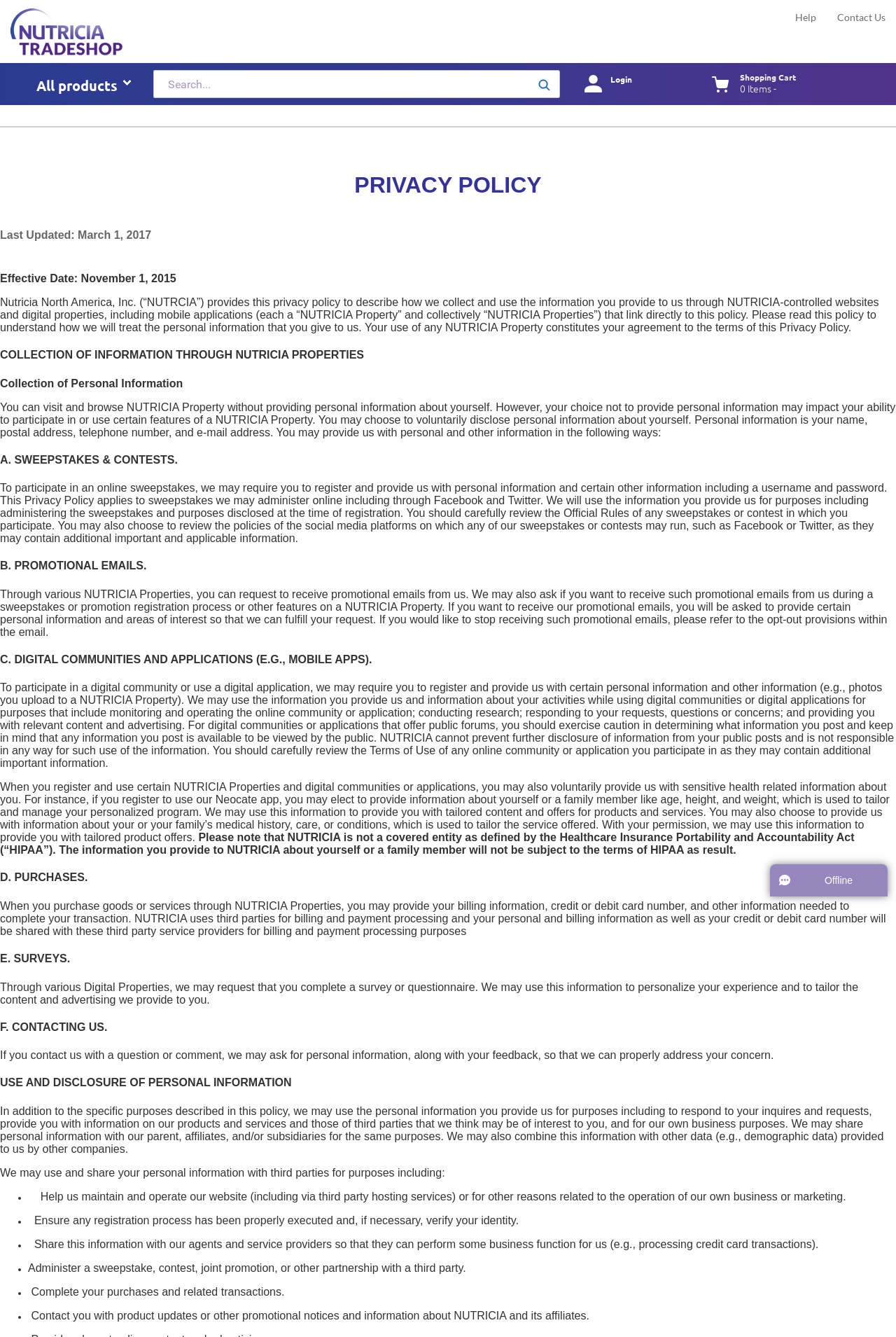Explain the webpage in detail.

The webpage is for Nutricia, a company that provides information and services related to nutrition and health. At the top of the page, there is a layout table with a link to "Nutricia" and an image of the company's logo. To the right of the logo, there are links to "Help", "Contact Us", and a button to toggle the main navigation menu.

Below the top section, there is a search bar with a text box and a "Go" button. To the right of the search bar, there are links to "Login" and "Shopping Cart" with 0 items. 

The main content of the page is a privacy policy, which is divided into sections with headings such as "COLLECTION OF INFORMATION THROUGH NUTRICIA PROPERTIES", "USE AND DISCLOSURE OF PERSONAL INFORMATION", and others. The policy explains how Nutricia collects and uses personal information, including information provided through sweepstakes, promotional emails, digital communities, and purchases.

Throughout the policy, there are links to specific sections, such as "A. SWEEPSTAKES & CONTESTS" and "B. PROMOTIONAL EMAILS". The policy also includes a list of ways in which Nutricia may use and share personal information, including maintaining and operating the website, ensuring registration processes, and sharing information with agents and service providers.

At the bottom of the page, there is a button for "Live chat" which is currently offline.